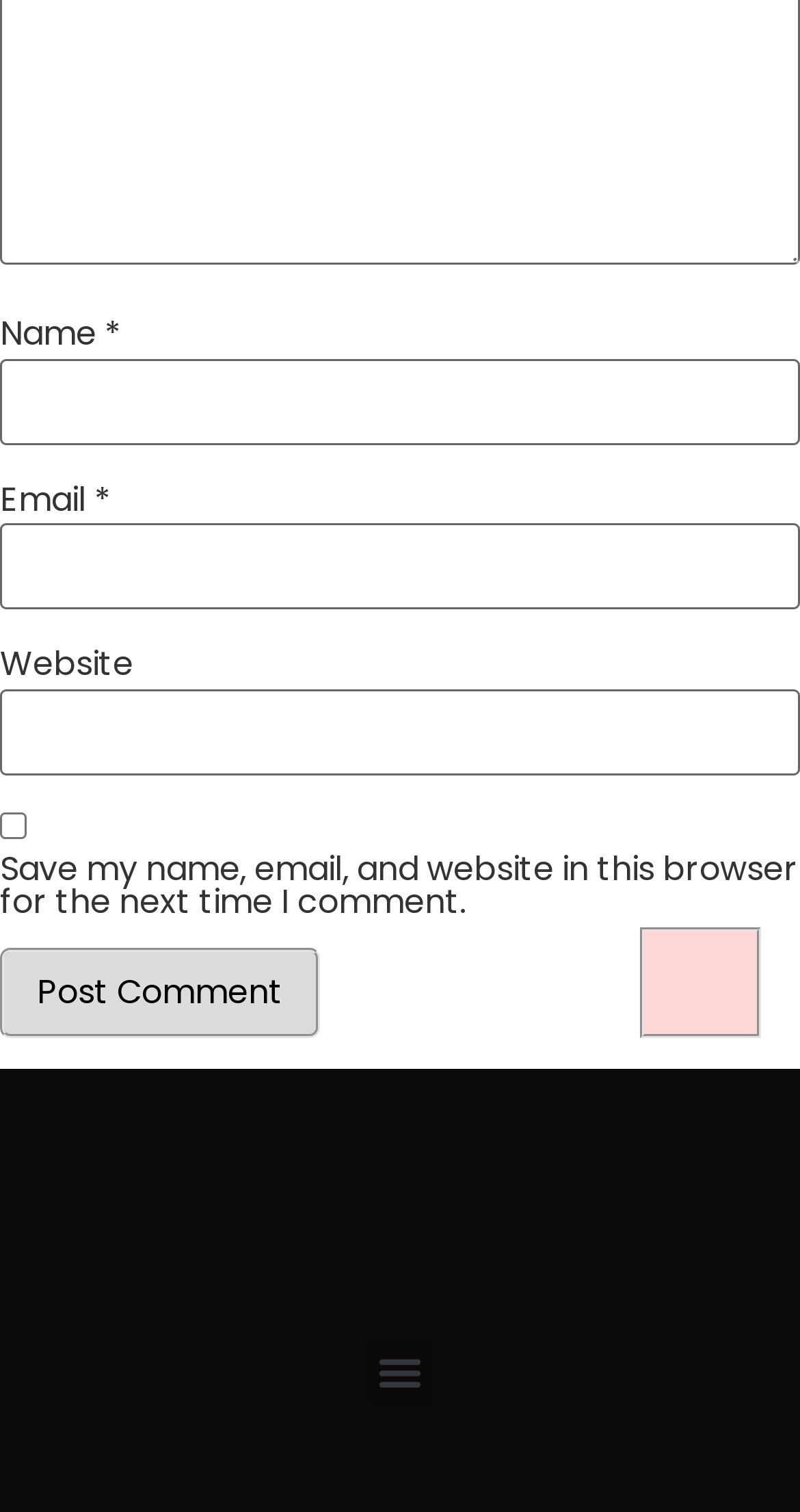Bounding box coordinates are specified in the format (top-left x, top-left y, bottom-right x, bottom-right y). All values are floating point numbers bounded between 0 and 1. Please provide the bounding box coordinate of the region this sentence describes: name="submit" value="Post Comment"

[0.0, 0.627, 0.4, 0.687]